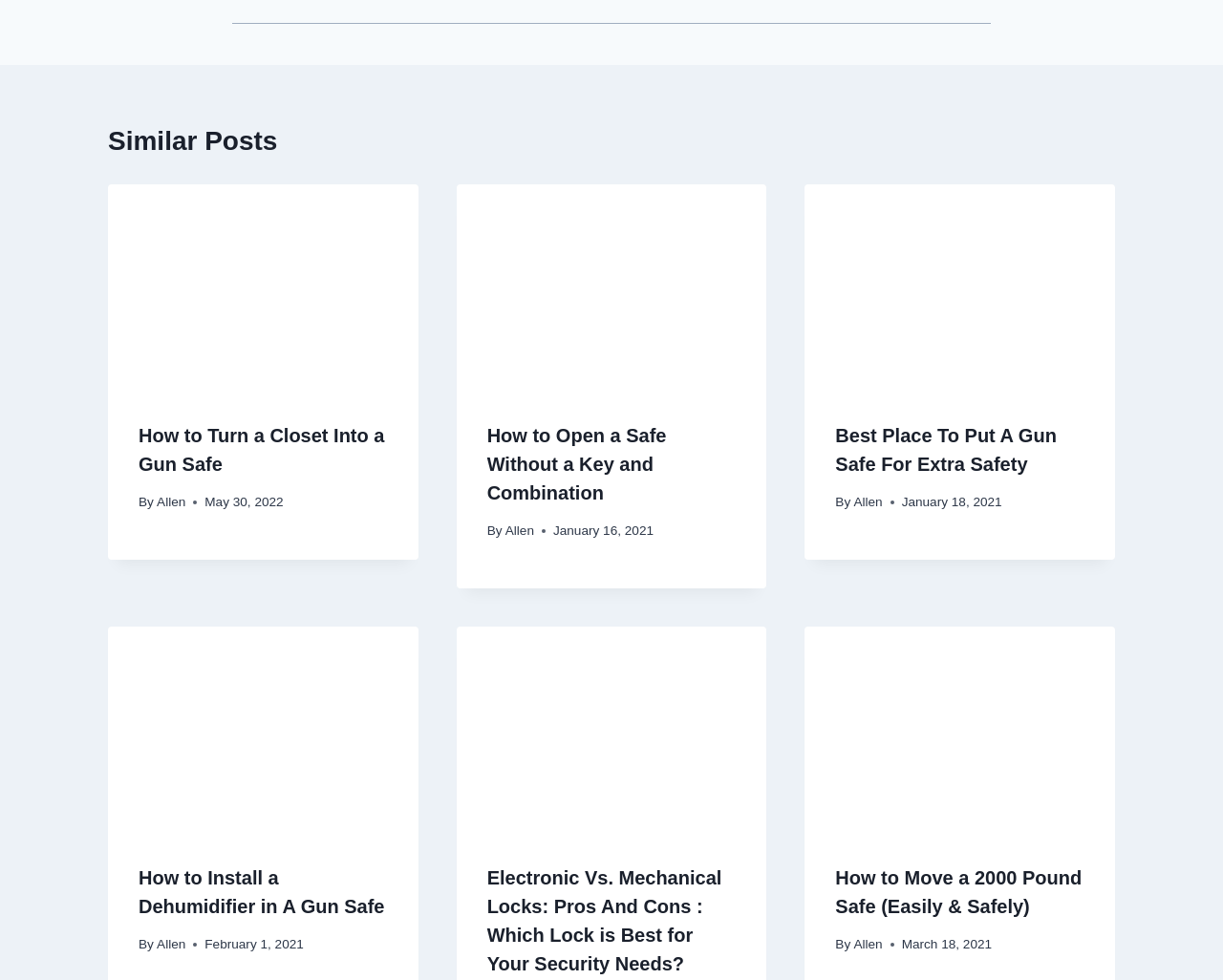Please specify the bounding box coordinates for the clickable region that will help you carry out the instruction: "Click on 'How to Install a Dehumidifier in A Gun Safe'".

[0.088, 0.639, 0.342, 0.85]